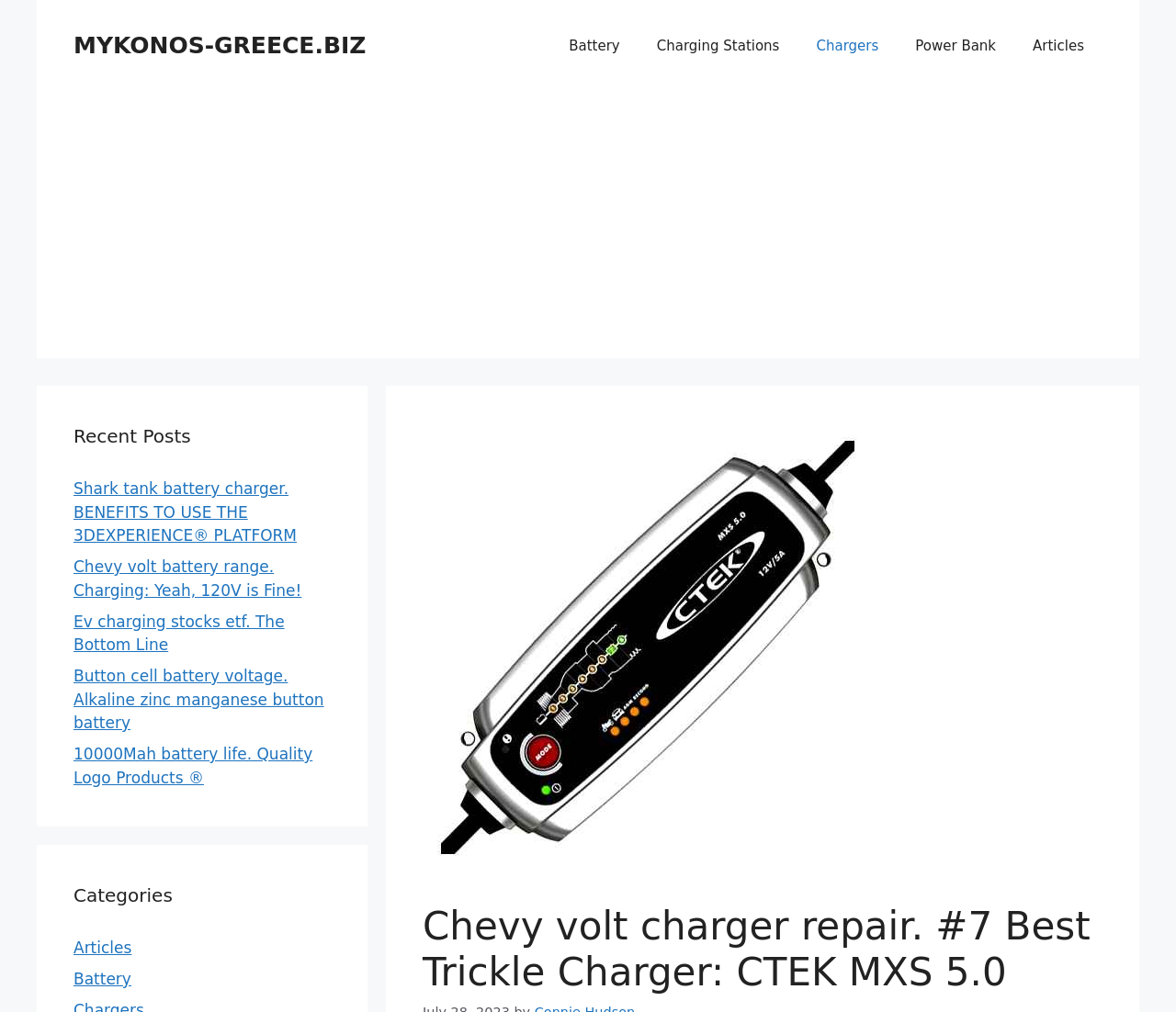Explain the webpage in detail.

This webpage is about car chargers and batteries, with a focus on Chevy Volt charger repair. At the top, there is a banner with the site's name, "MYKONOS-GREECE.BIZ", and a navigation menu with five links: "Battery", "Charging Stations", "Chargers", "Power Bank", and "Articles". 

Below the navigation menu, there is an advertisement iframe with a heading that reads "Chevy volt charger repair. #7 Best Trickle Charger: CTEK MXS 5.0". 

On the left side, there is a section with a heading "Recent Posts" that lists five links to articles, including "Shark tank battery charger", "Chevy volt battery range", "Ev charging stocks etf", "Button cell battery voltage", and "10000Mah battery life". 

Further down, there is a section with a heading "Categories" that lists two links: "Articles" and "Battery".